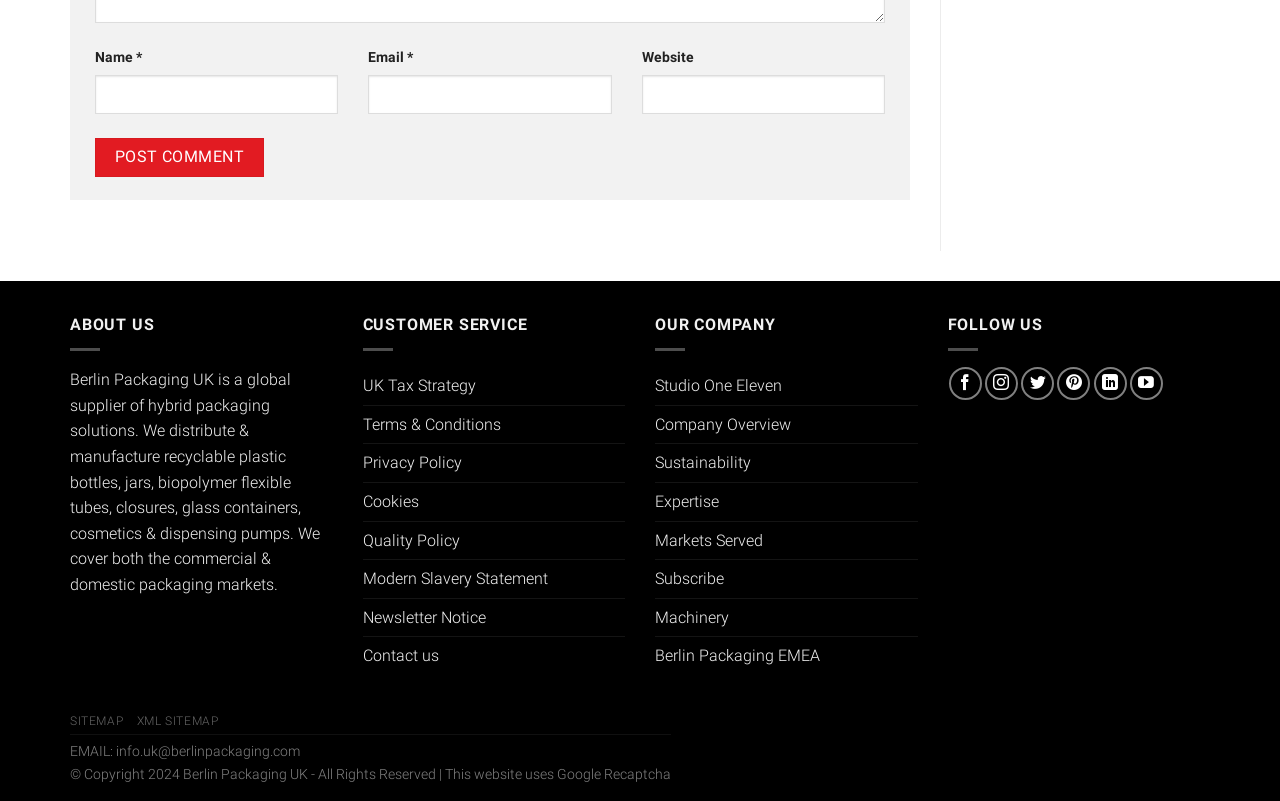Identify the bounding box for the described UI element. Provide the coordinates in (top-left x, top-left y, bottom-right x, bottom-right y) format with values ranging from 0 to 1: parent_node: Email * aria-describedby="email-notes" name="email"

[0.288, 0.094, 0.478, 0.142]